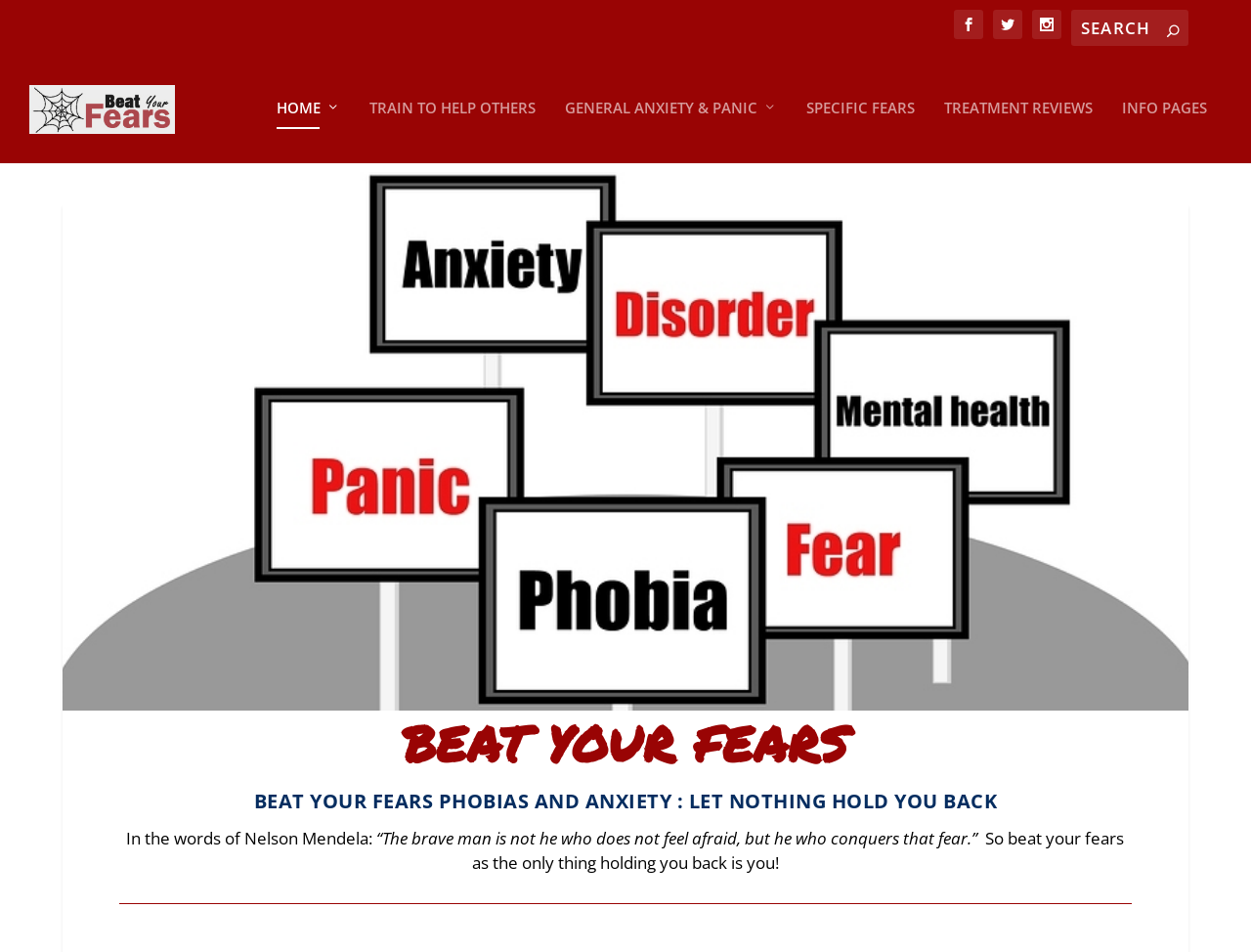Provide a brief response using a word or short phrase to this question:
What is the quote author mentioned on the webpage?

Nelson Mendela